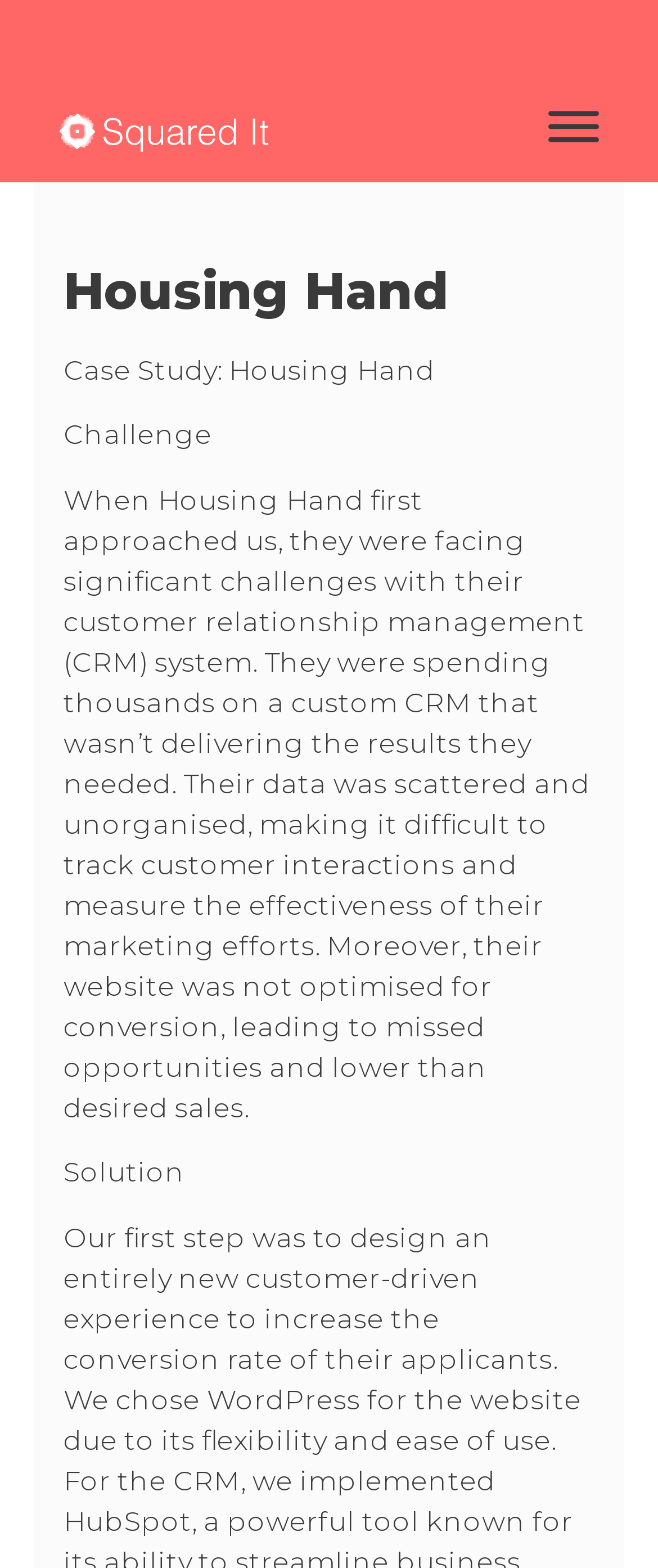What was the problem with their website?
Answer with a single word or phrase by referring to the visual content.

Not optimised for conversion